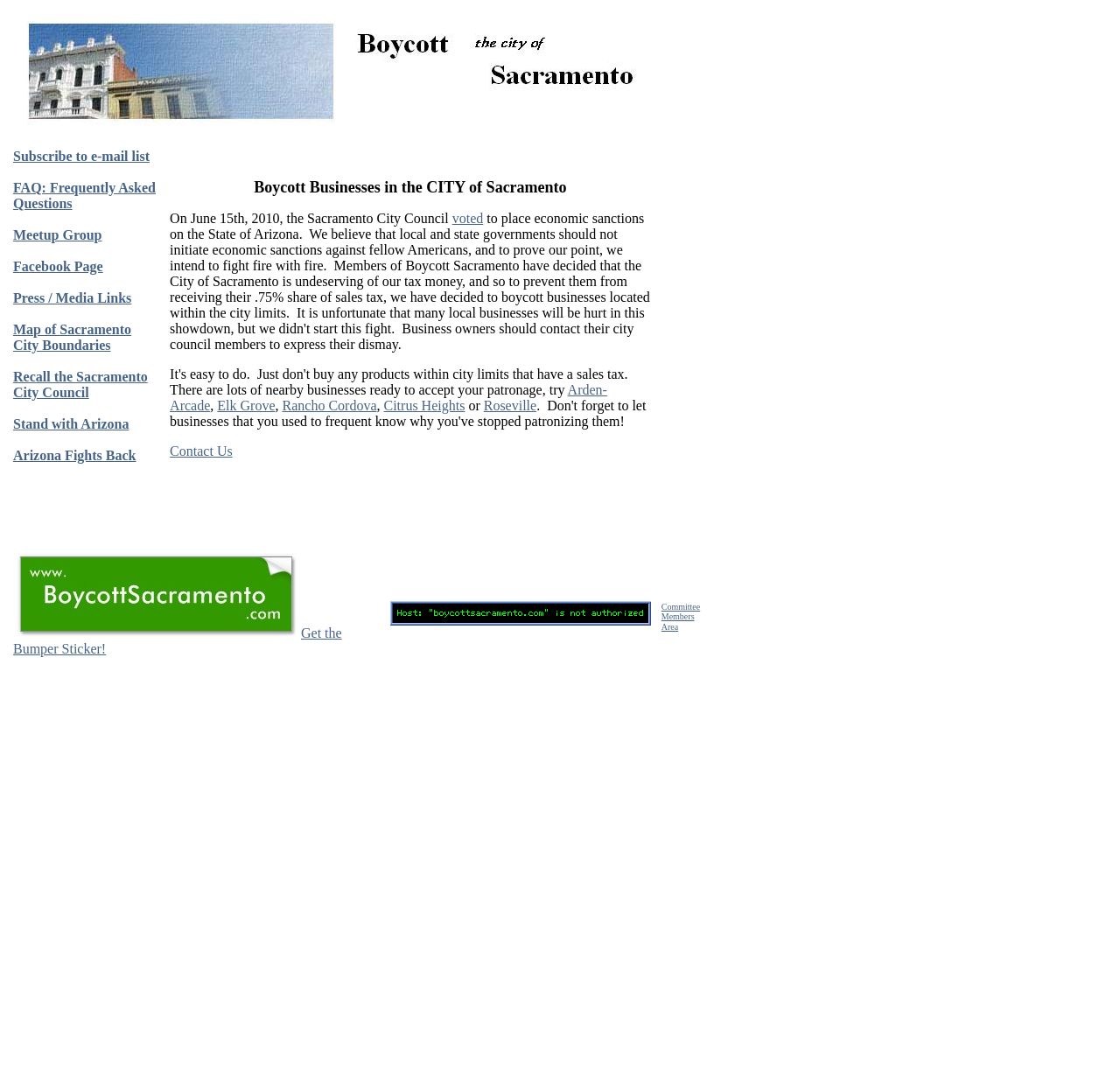Please identify the bounding box coordinates of the region to click in order to complete the given instruction: "Subscribe to e-mail list". The coordinates should be four float numbers between 0 and 1, i.e., [left, top, right, bottom].

[0.012, 0.136, 0.134, 0.15]